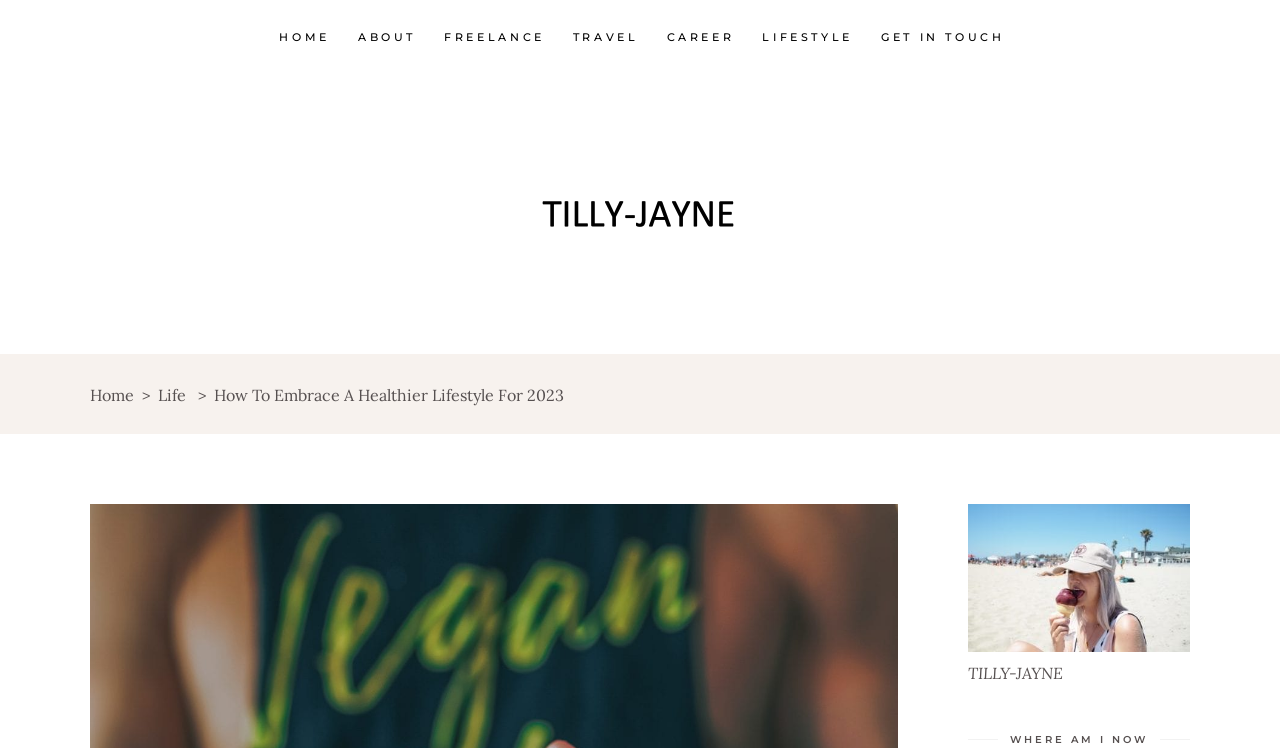How many navigation links are at the top of the webpage?
Look at the image and respond with a single word or a short phrase.

6